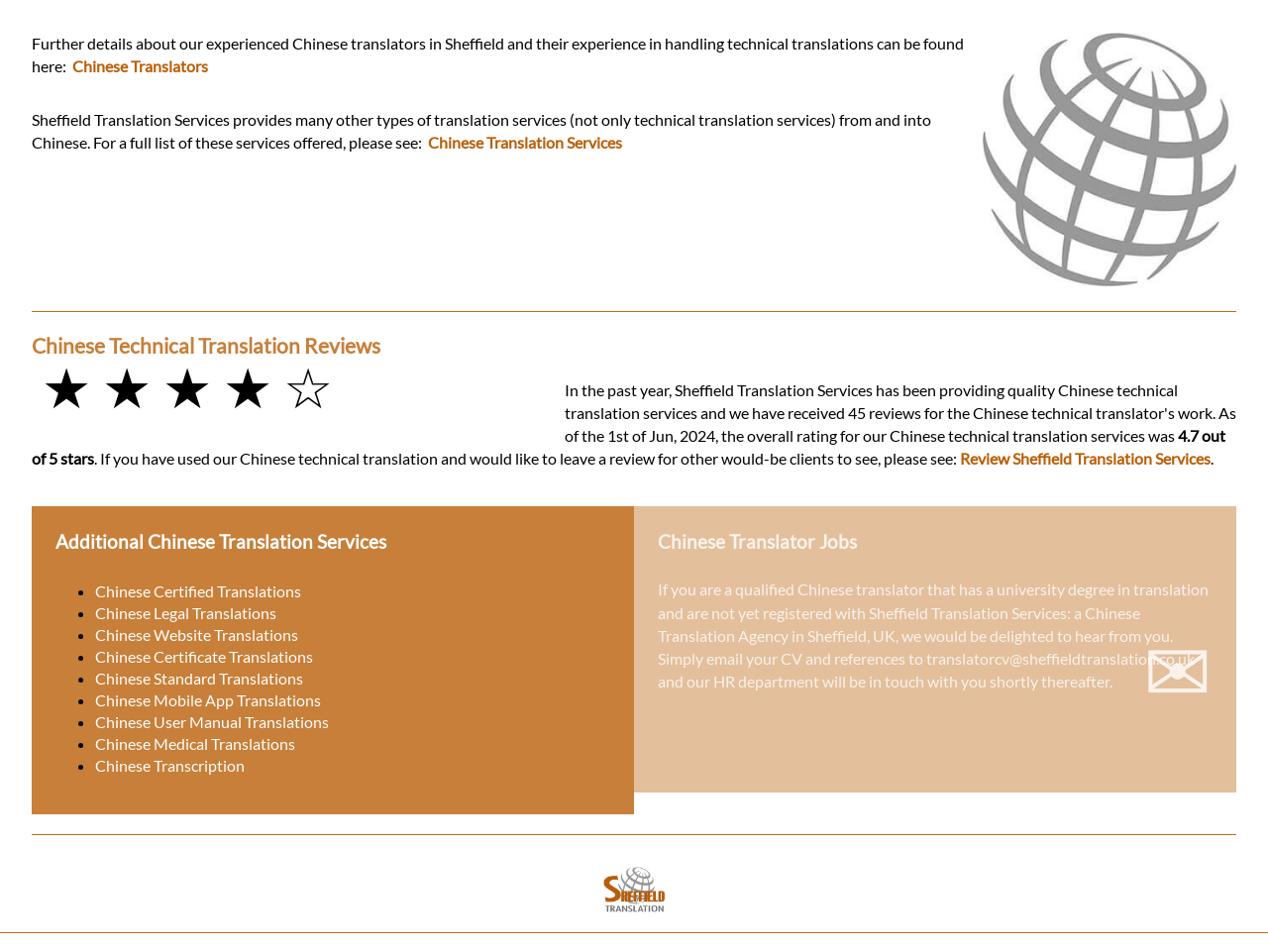Determine the bounding box coordinates of the UI element described below. Use the format (top-left x, top-left y, bottom-right x, bottom-right y) with floating point numbers between 0 and 1: ★ ★ ★ ★ ☆

[0.033, 0.371, 0.416, 0.442]